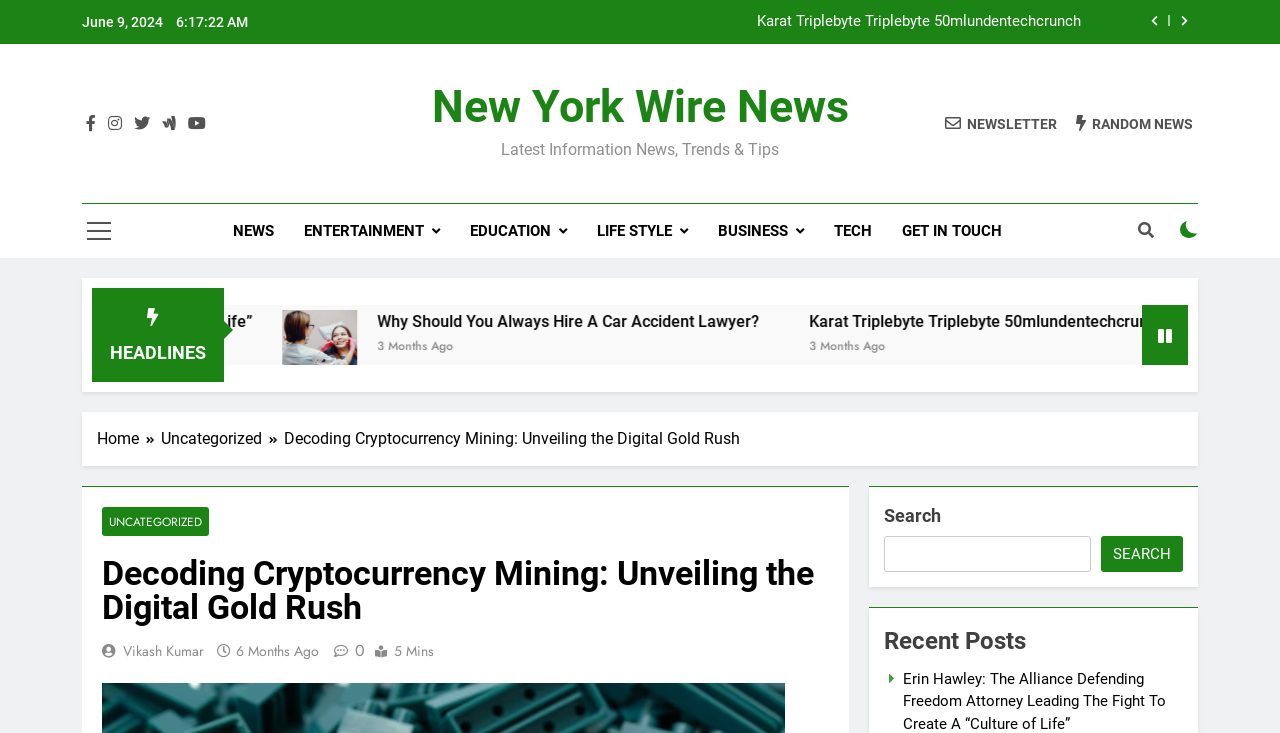What is the section below the breadcrumbs navigation?
Please answer the question with a detailed and comprehensive explanation.

The section below the breadcrumbs navigation contains a search bar and a heading that says 'Recent Posts', indicating that this section is dedicated to searching and displaying recent posts on the webpage.